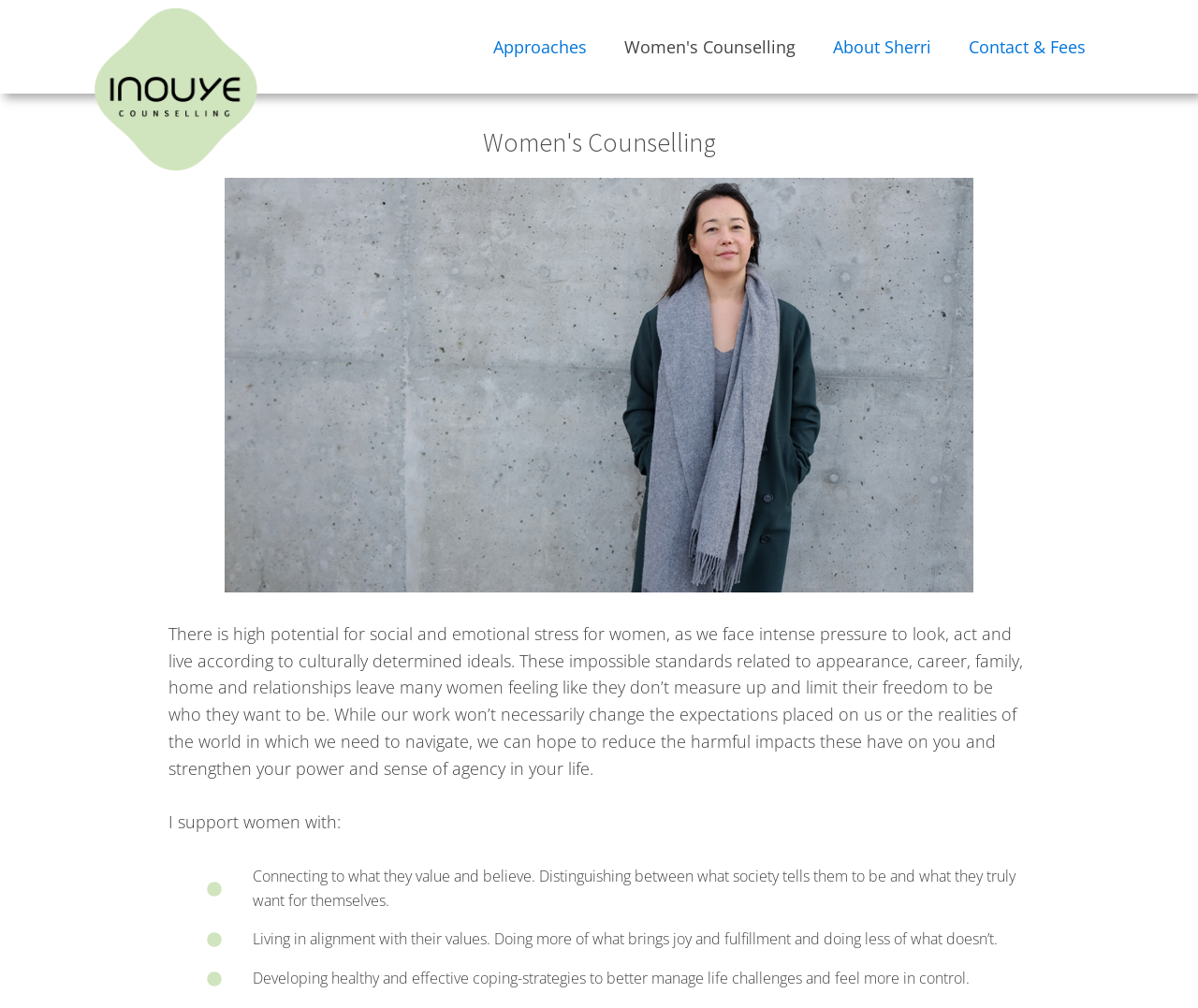Generate a comprehensive description of the webpage.

The webpage is about Inouye Counselling, a women's counselling service. At the top left corner, there is a logo of Inouye Counselling. Below the logo, there are four navigation links: "Approaches", "Women's Counselling", "About Sherri", and "Contact & Fees", which are aligned horizontally across the top of the page.

Below the navigation links, there is a heading "Women's Counselling" centered on the page. To the left of the heading, there is a large image of Sherri Inouye, which takes up most of the left side of the page.

On the right side of the page, there is a block of text that describes the challenges women face in today's society and how the counselling service can help. Below this text, there are three sections with short paragraphs and circular icons. Each section describes a specific aspect of the counselling service, including connecting to one's values, living in alignment with those values, and developing healthy coping strategies.

Overall, the webpage has a clean and simple layout, with a focus on the counselling service and its benefits for women.